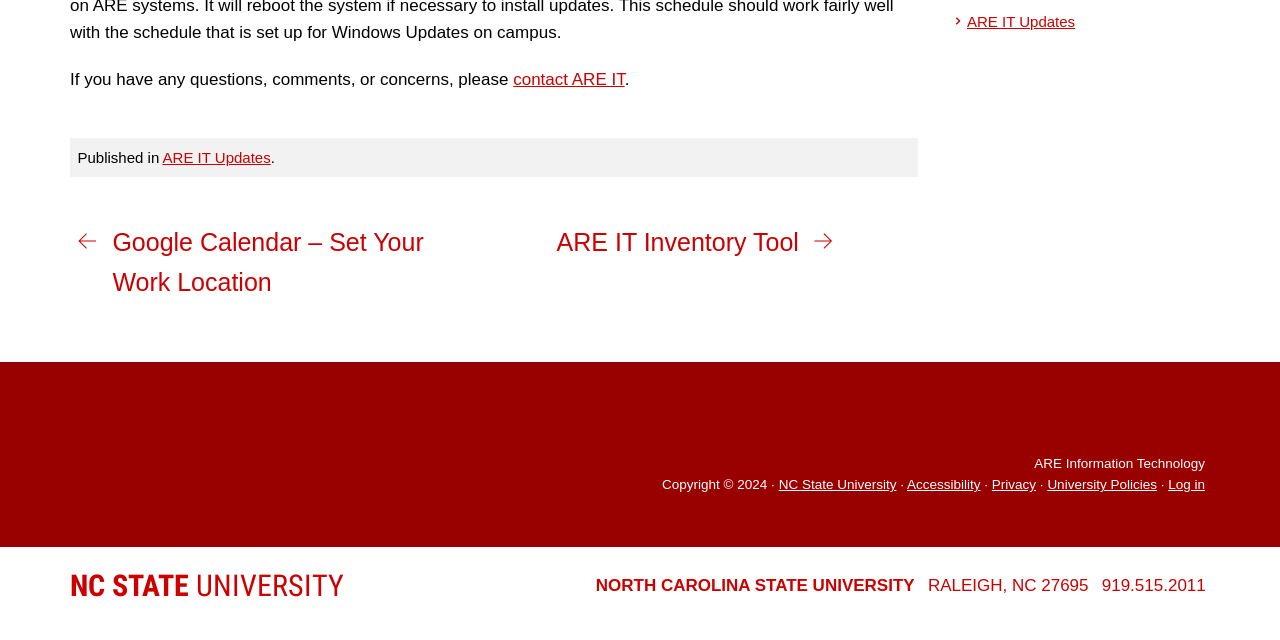Using the element description: "Follow", determine the bounding box coordinates. The coordinates should be in the format [left, top, right, bottom], with values between 0 and 1.

None